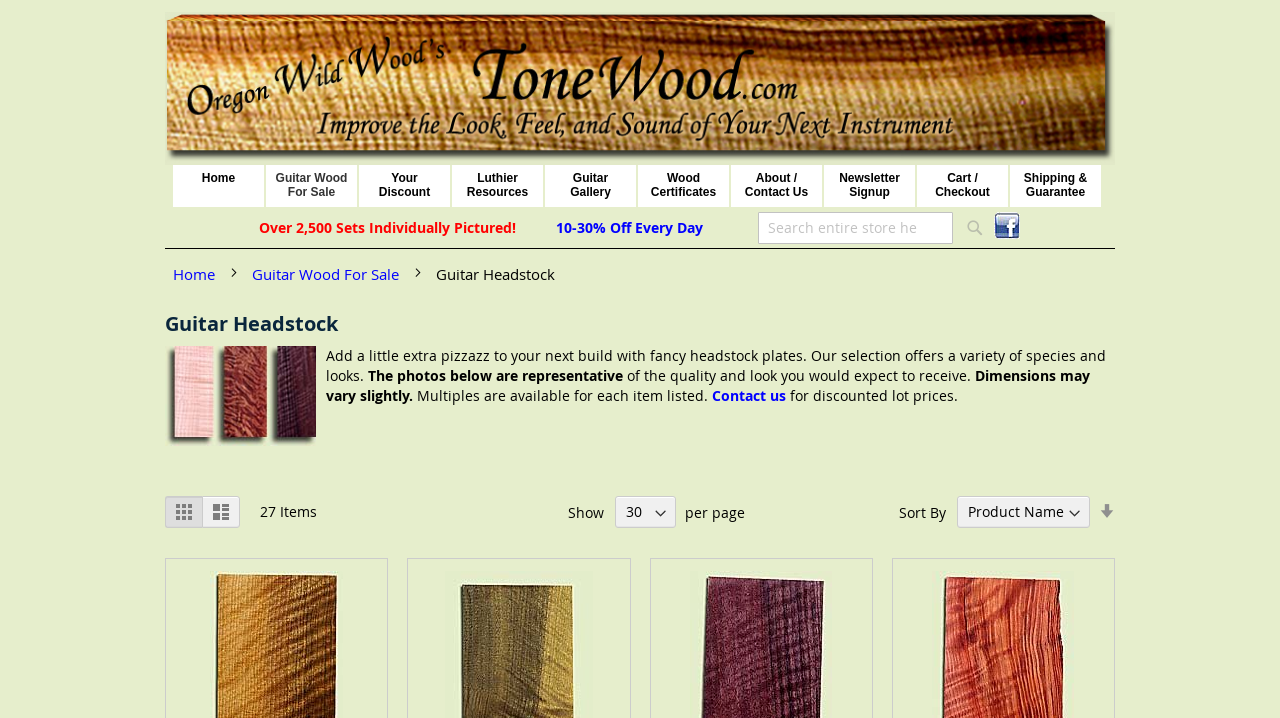Determine the bounding box of the UI element mentioned here: "aria-label="store logo" title="Oregon Wild Wood"". The coordinates must be in the format [left, top, right, bottom] with values ranging from 0 to 1.

[0.129, 0.017, 0.871, 0.23]